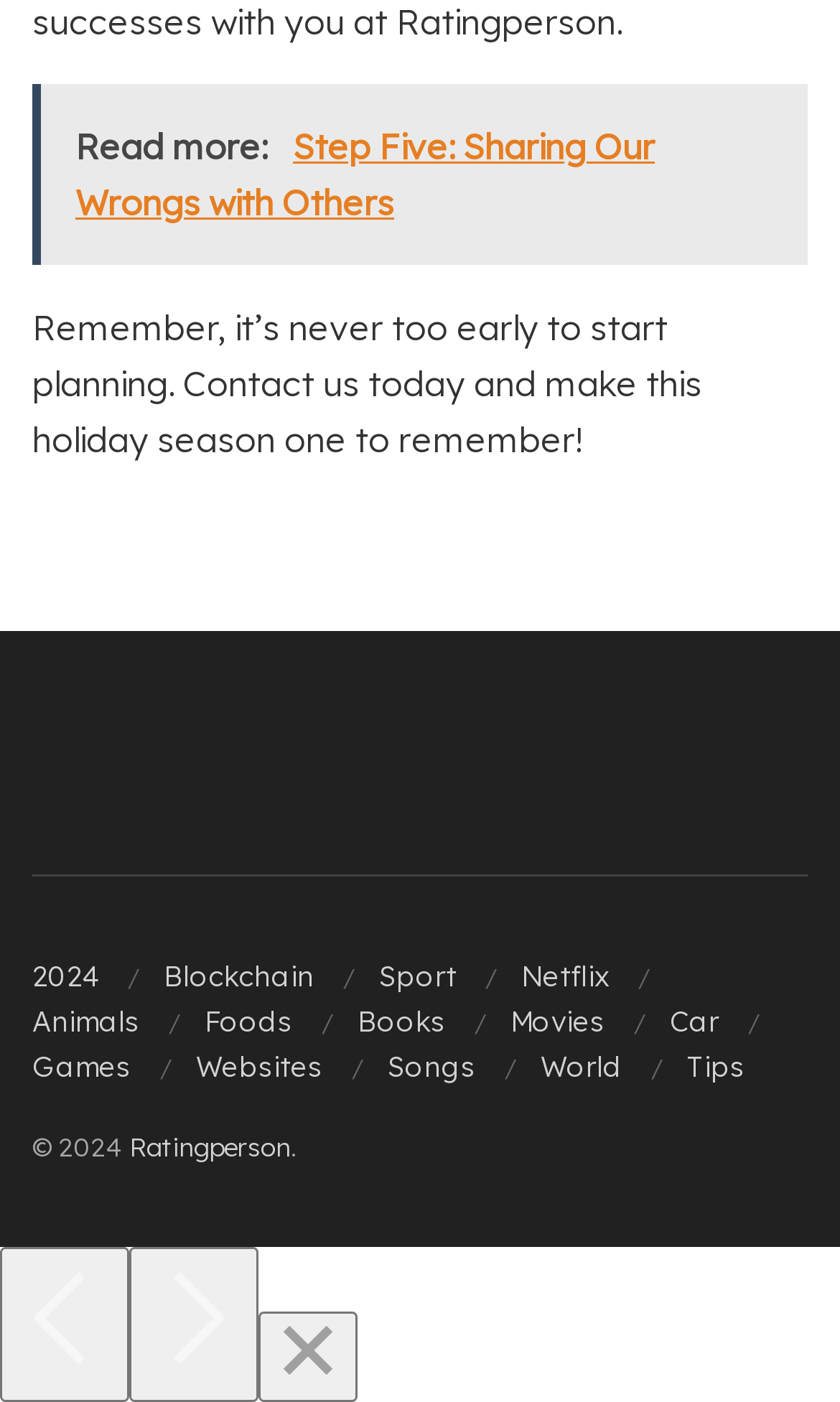What is the text of the call-to-action?
Utilize the information in the image to give a detailed answer to the question.

I found the StaticText element with the text 'Remember, it’s never too early to start planning. Contact us today and make this holiday season one to remember!' which appears to be a call-to-action.